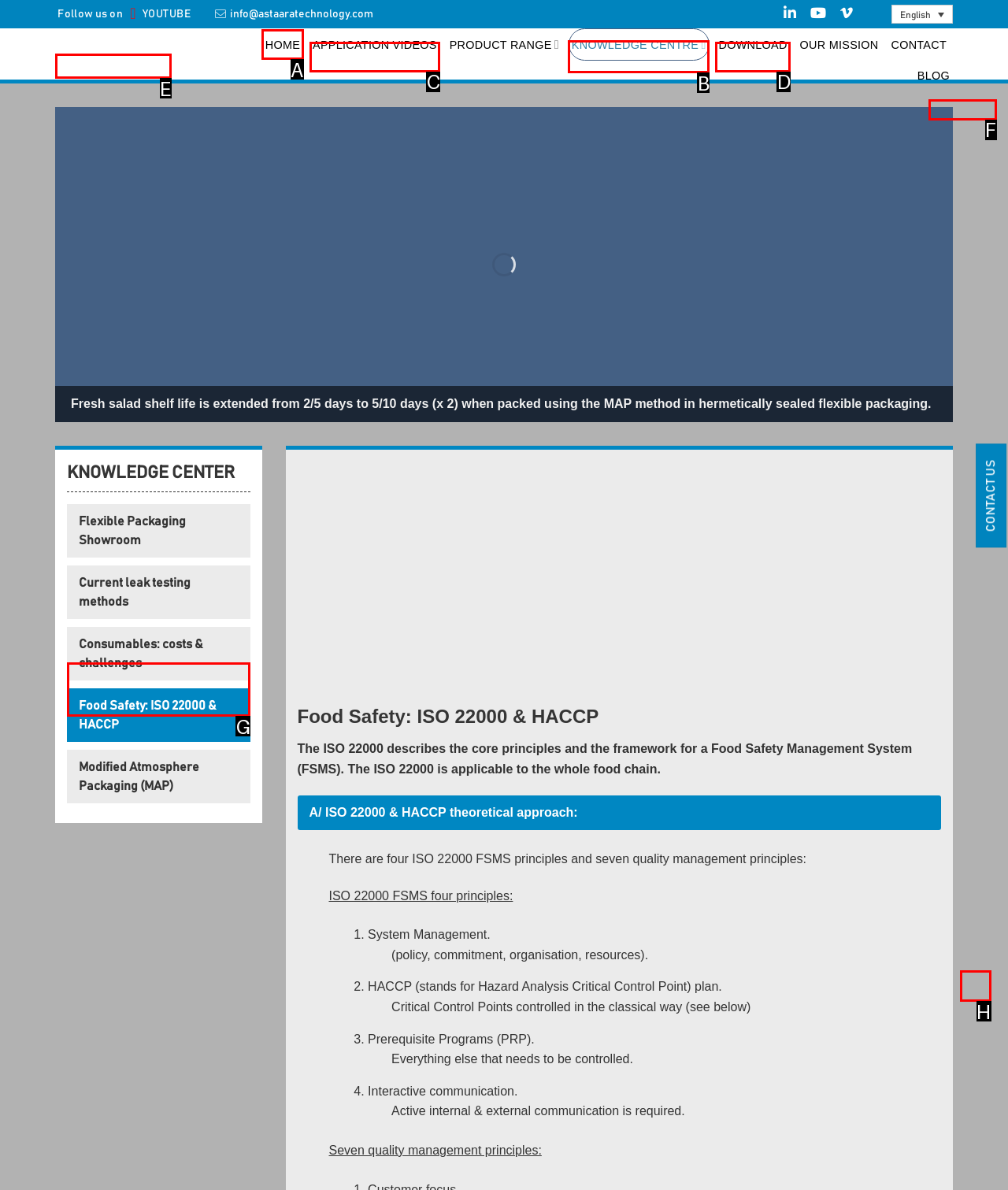Decide which letter you need to select to fulfill the task: Go to HOME page
Answer with the letter that matches the correct option directly.

A